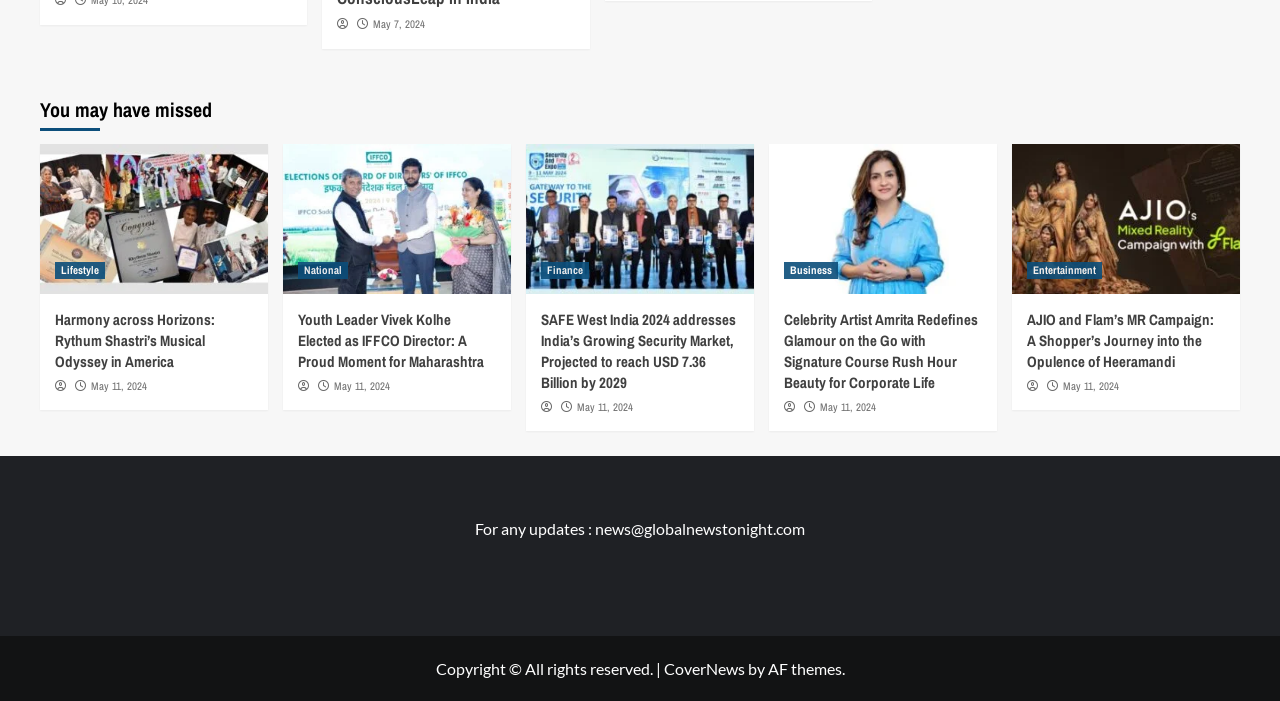Please identify the coordinates of the bounding box for the clickable region that will accomplish this instruction: "Read about Harmony across Horizons: Rythum Shastri’s Musical Odyssey in America".

[0.043, 0.44, 0.198, 0.53]